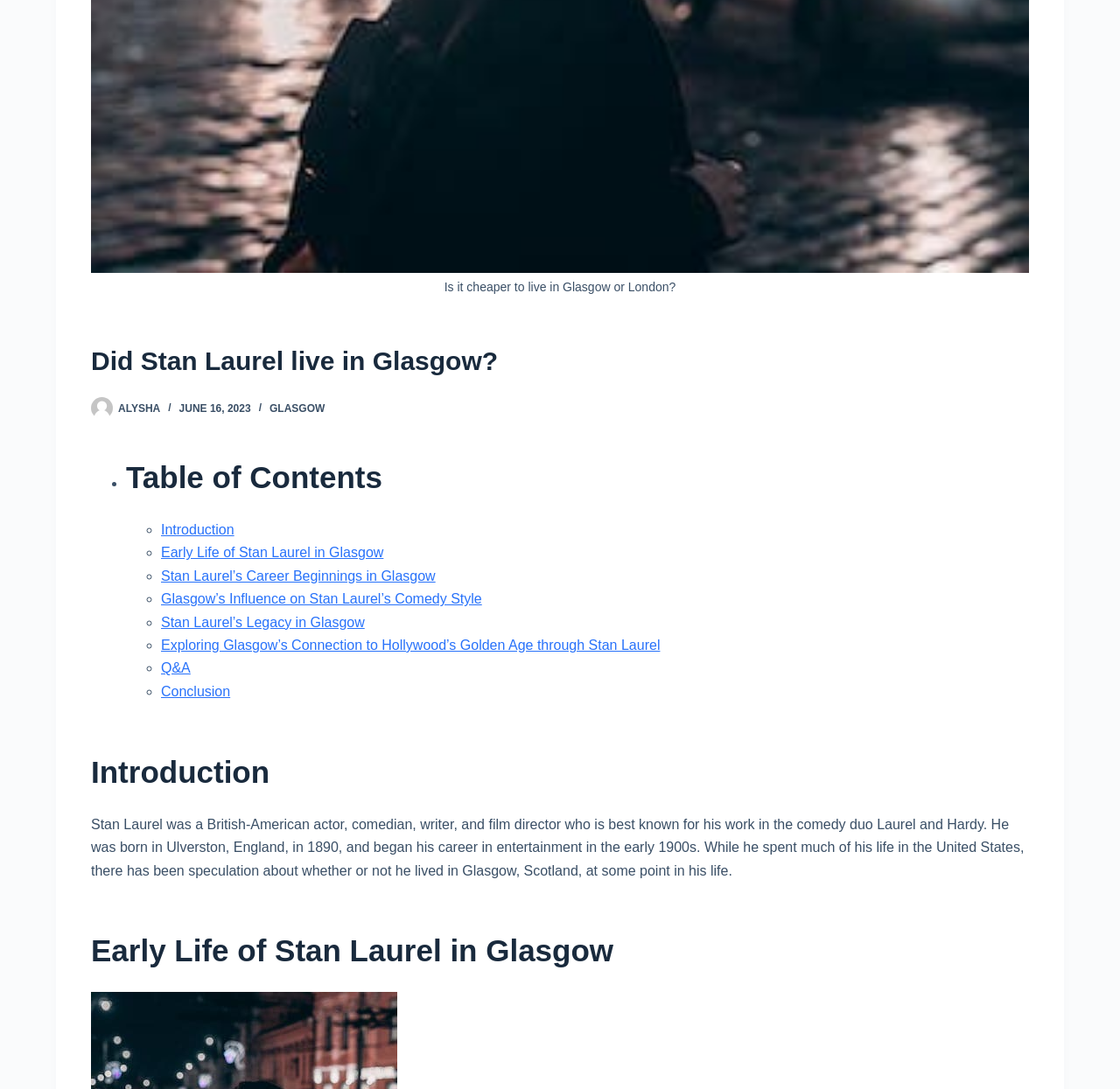What is the name of the comedy duo mentioned in the webpage?
Please answer the question as detailed as possible.

The webpage mentions that Stan Laurel was part of the comedy duo Laurel and Hardy, as stated in the static text element with the bounding box coordinates [0.081, 0.75, 0.914, 0.806].